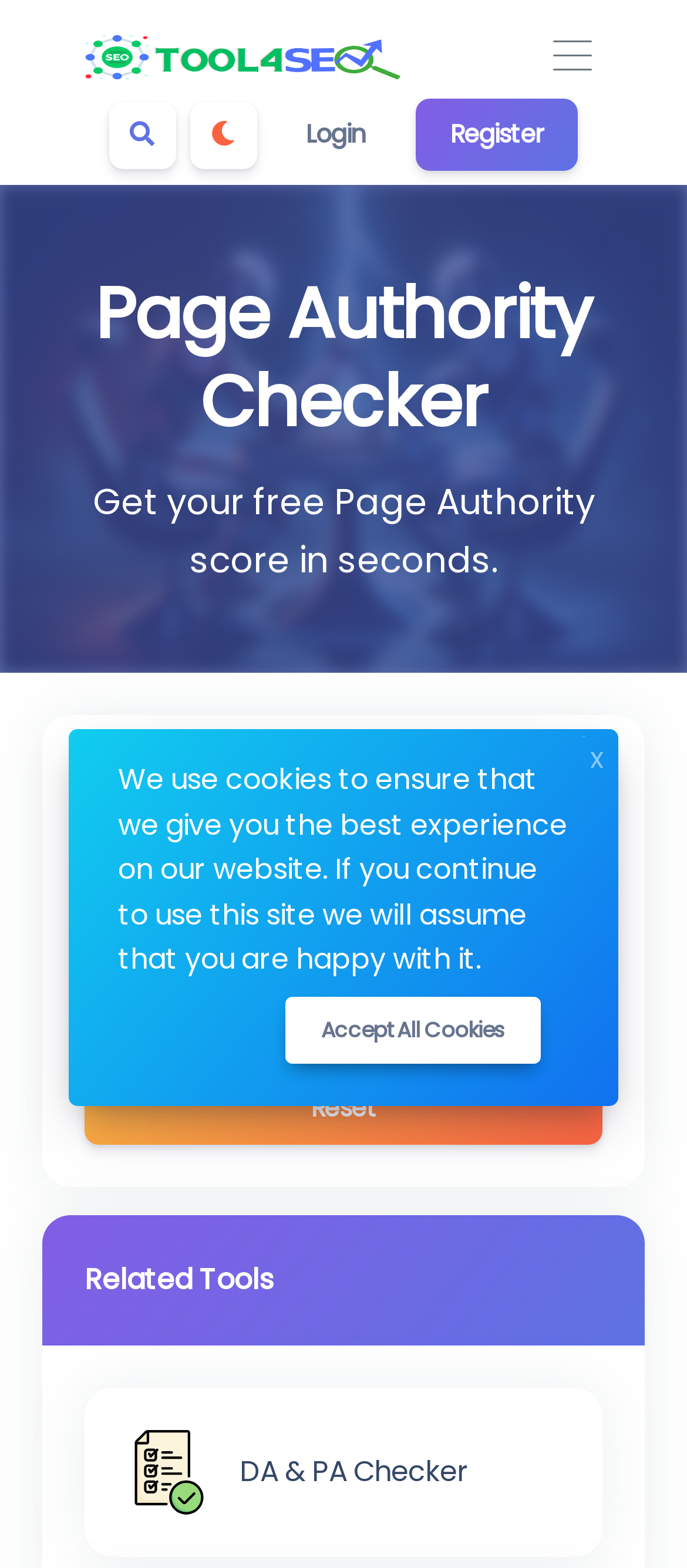Identify the bounding box coordinates for the element you need to click to achieve the following task: "Toggle navigation". The coordinates must be four float values ranging from 0 to 1, formatted as [left, top, right, bottom].

[0.767, 0.012, 0.897, 0.06]